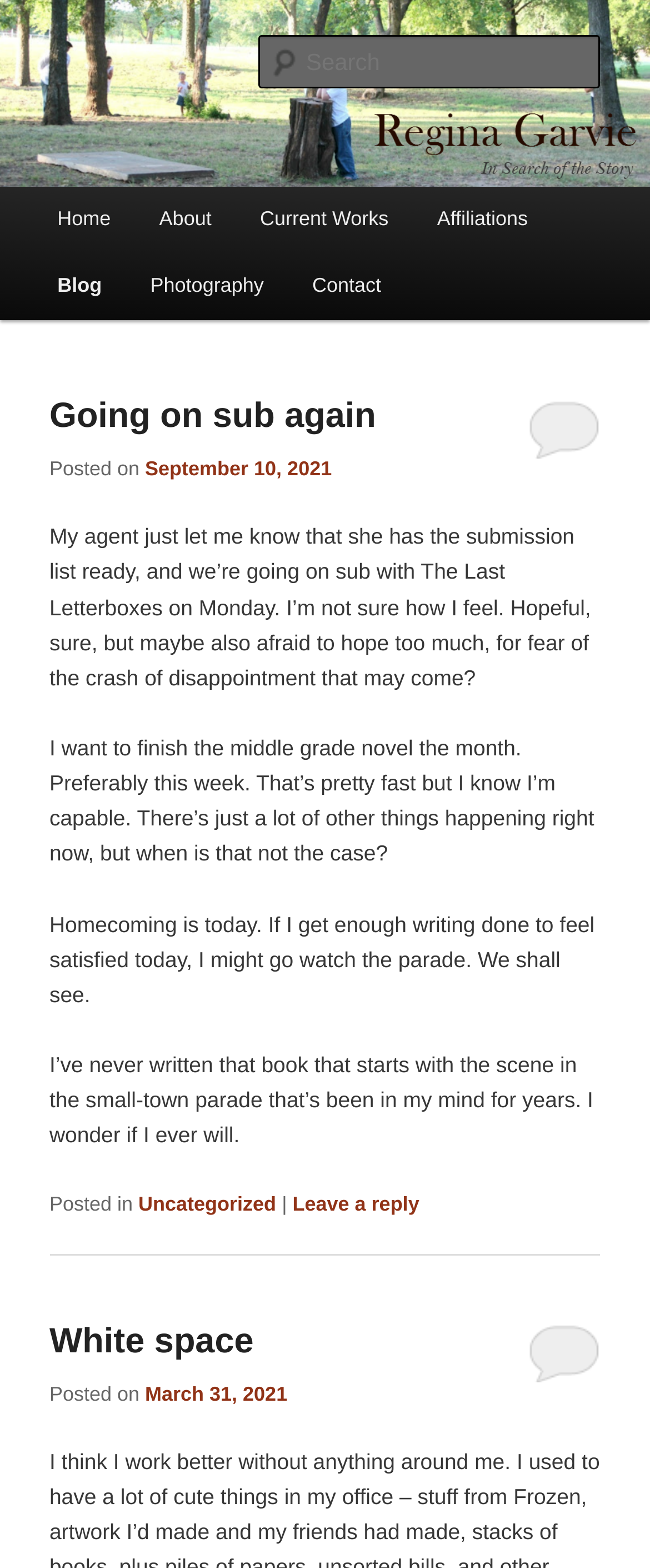Provide the bounding box coordinates of the section that needs to be clicked to accomplish the following instruction: "Search for something."

[0.396, 0.022, 0.924, 0.056]